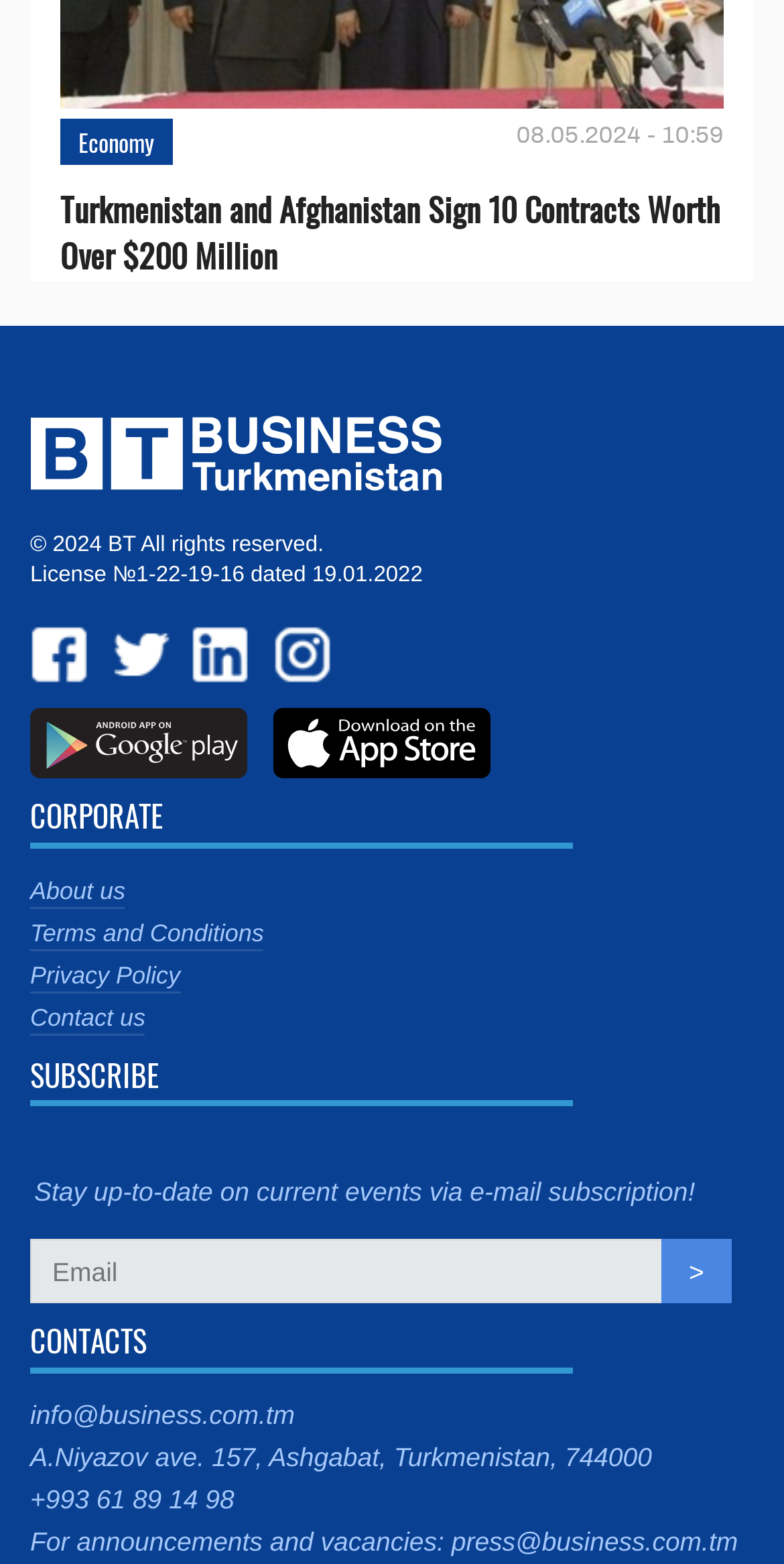Determine the bounding box coordinates of the section to be clicked to follow the instruction: "Read the news headline". The coordinates should be given as four float numbers between 0 and 1, formatted as [left, top, right, bottom].

[0.077, 0.12, 0.923, 0.18]